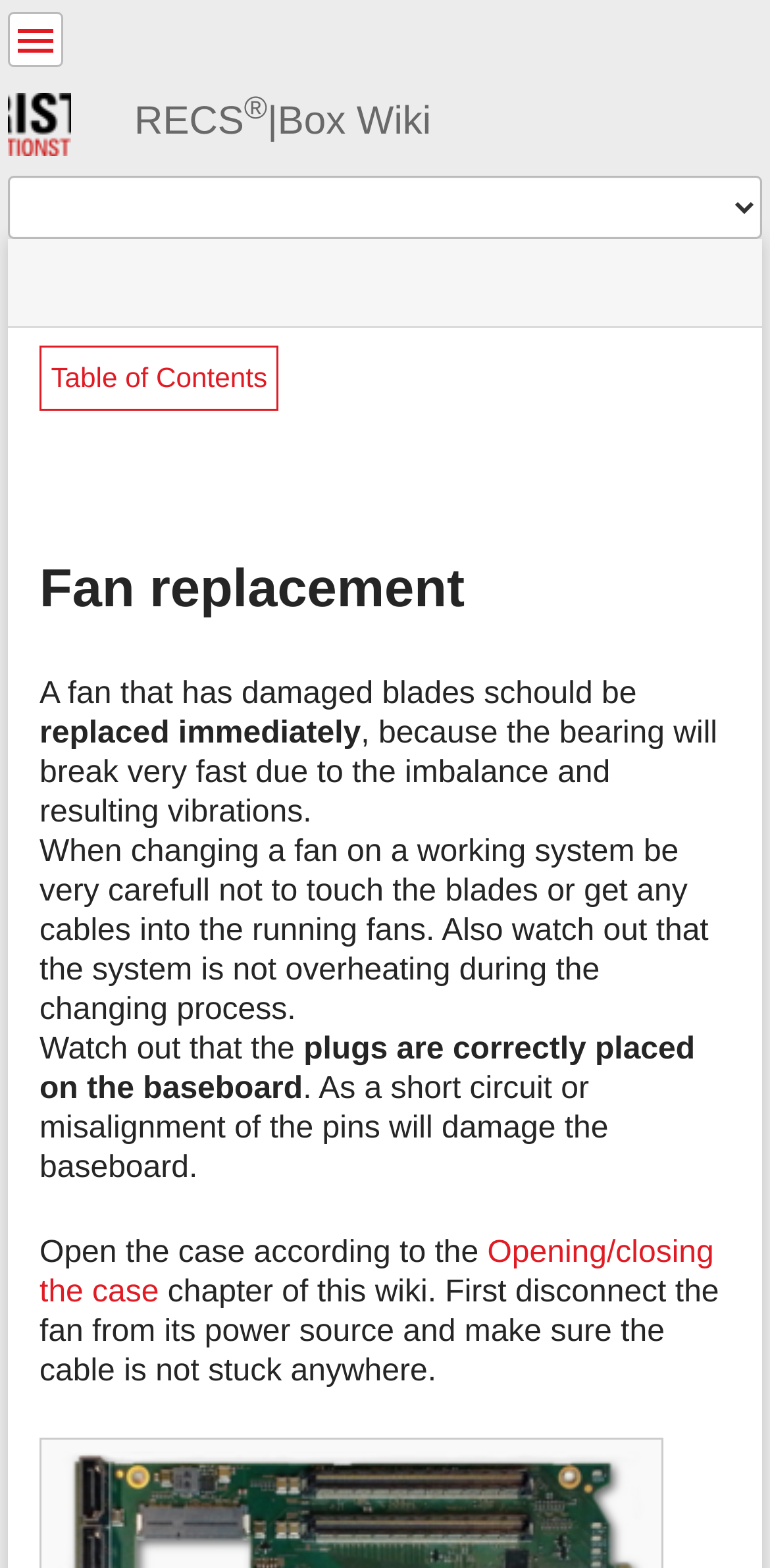What is the consequence of a short circuit or misalignment of pins on the baseboard?
Examine the image and provide an in-depth answer to the question.

According to the webpage, if the plugs are not correctly placed on the baseboard, it can cause a short circuit or misalignment of the pins, which will damage the baseboard.